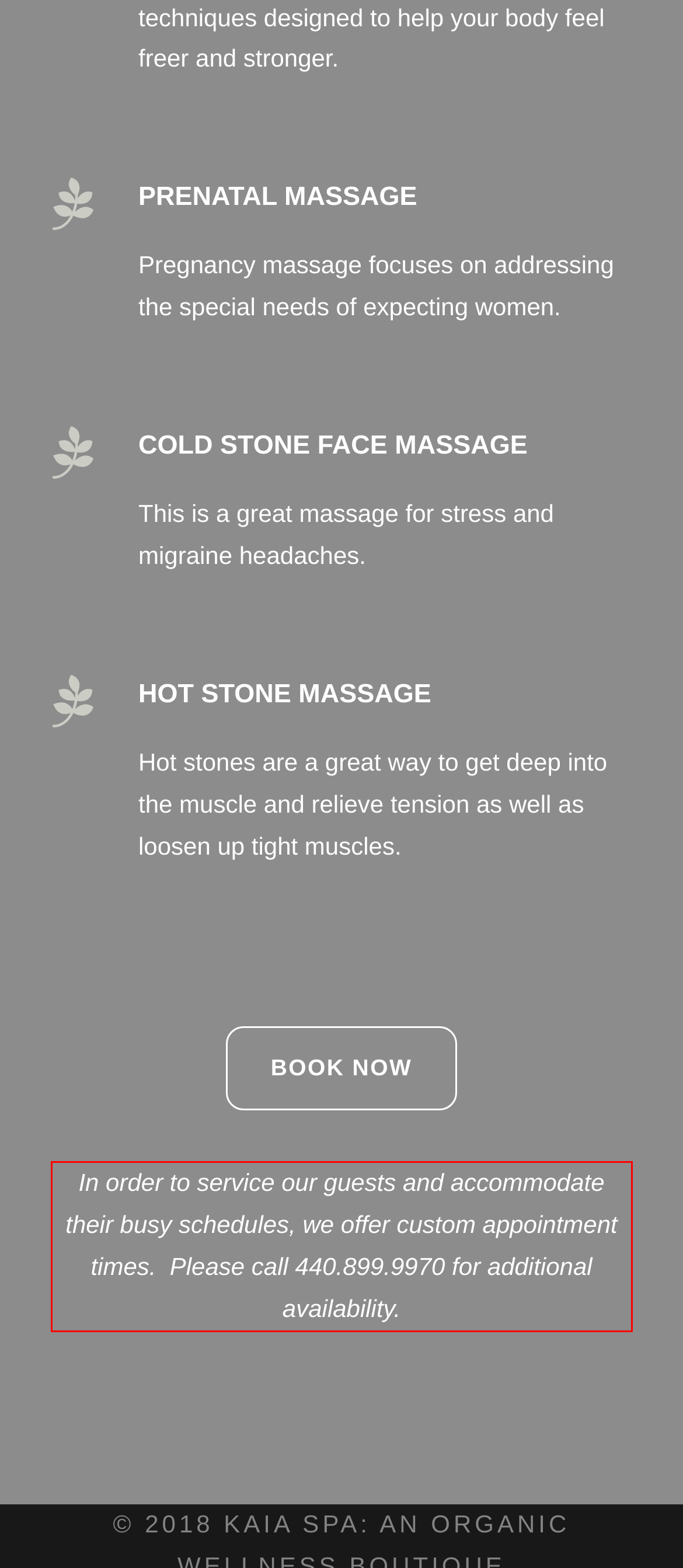Please extract the text content from the UI element enclosed by the red rectangle in the screenshot.

In order to service our guests and accommodate their busy schedules, we offer custom appointment times. Please call 440.899.9970 for additional availability.